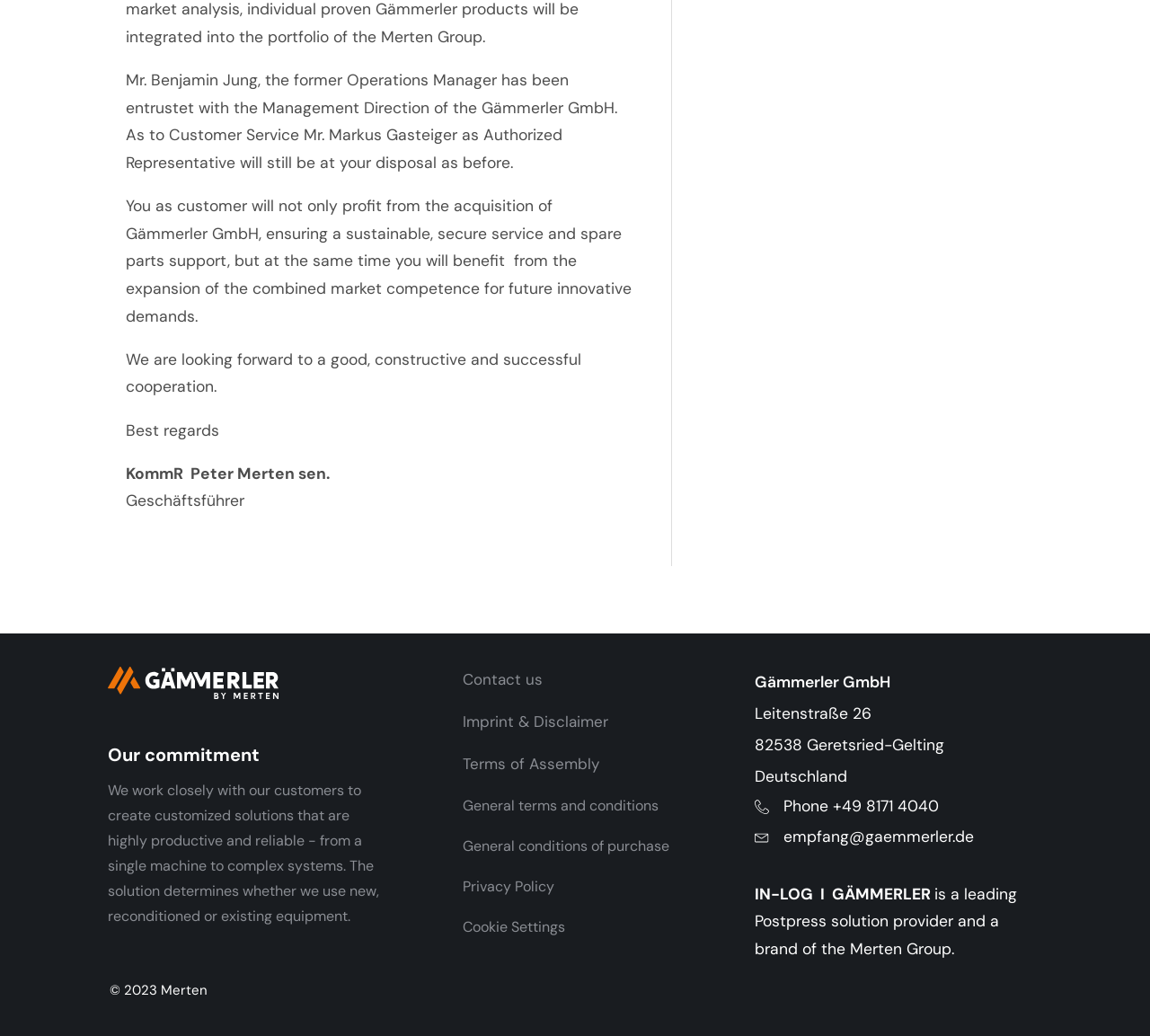Find the bounding box coordinates of the element to click in order to complete the given instruction: "Contact us."

[0.402, 0.644, 0.472, 0.67]